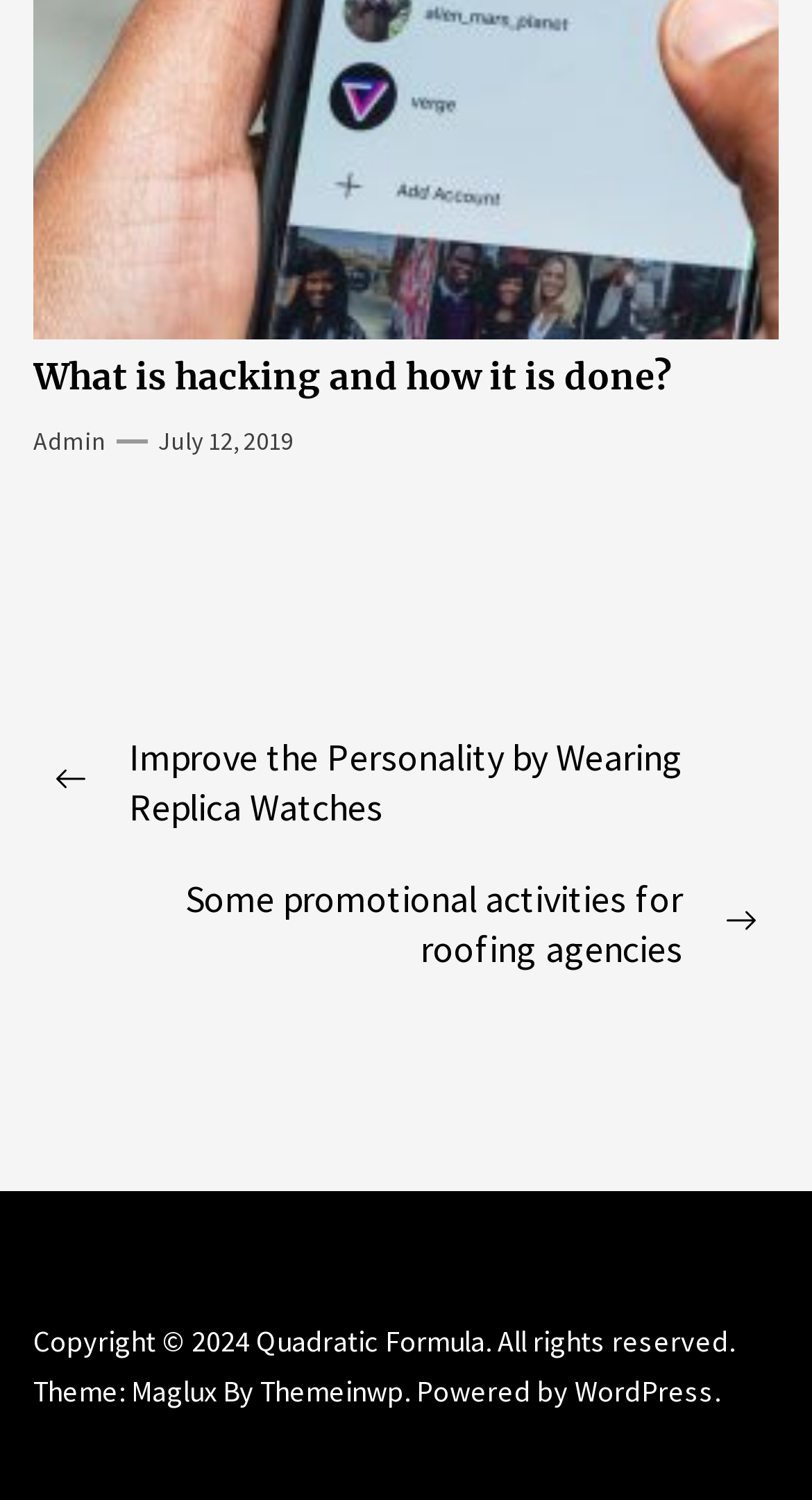Identify the bounding box for the given UI element using the description provided. Coordinates should be in the format (top-left x, top-left y, bottom-right x, bottom-right y) and must be between 0 and 1. Here is the description: July 12, 2019August 3, 2019

[0.195, 0.283, 0.362, 0.303]